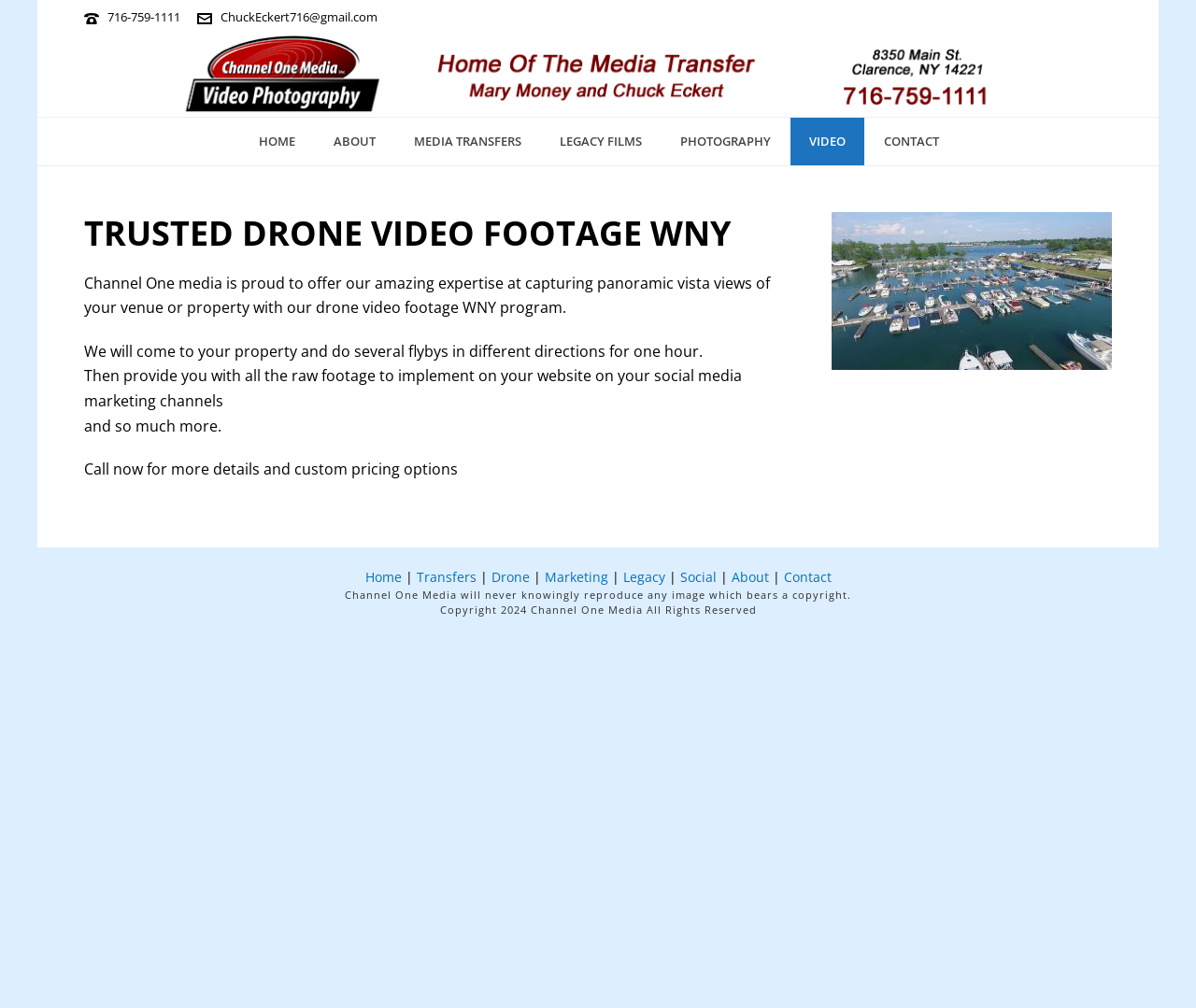Please reply with a single word or brief phrase to the question: 
What is the phone number to contact Channel One Media?

716-759-1111